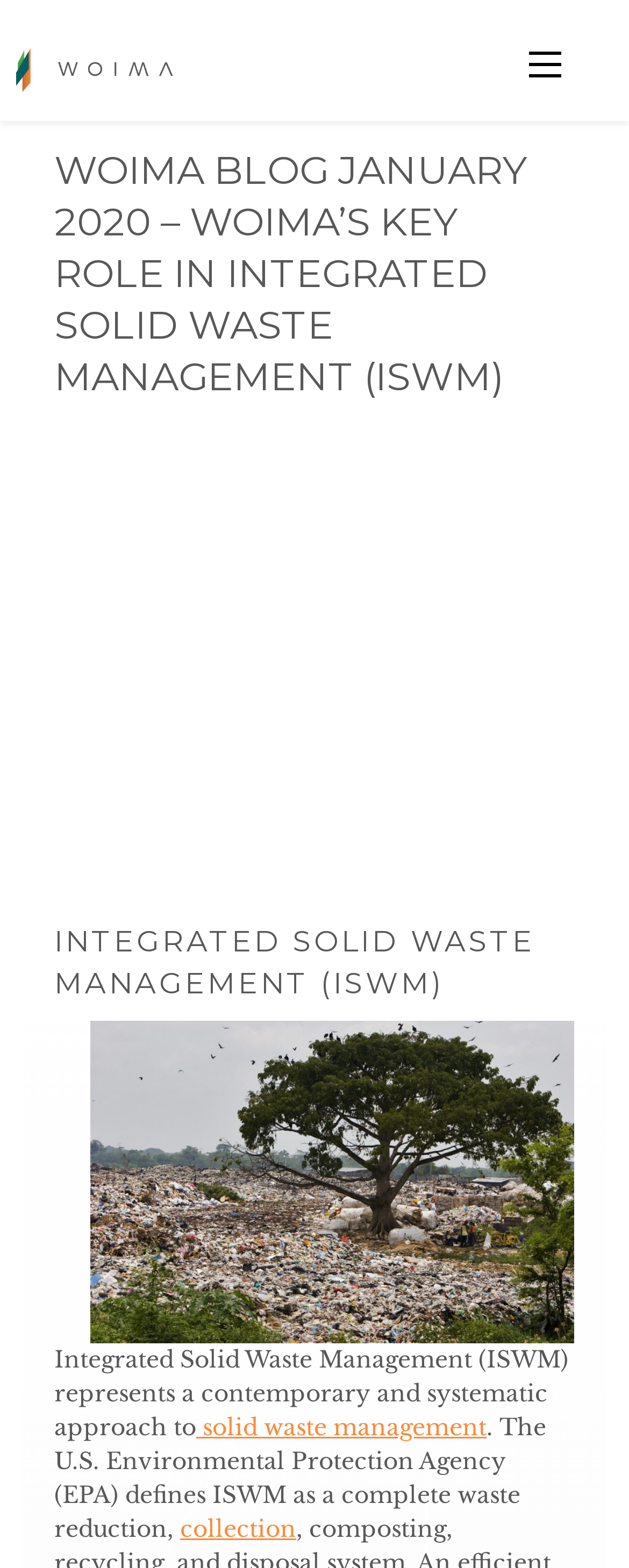Please respond in a single word or phrase: 
What is one aspect of ISWM?

collection